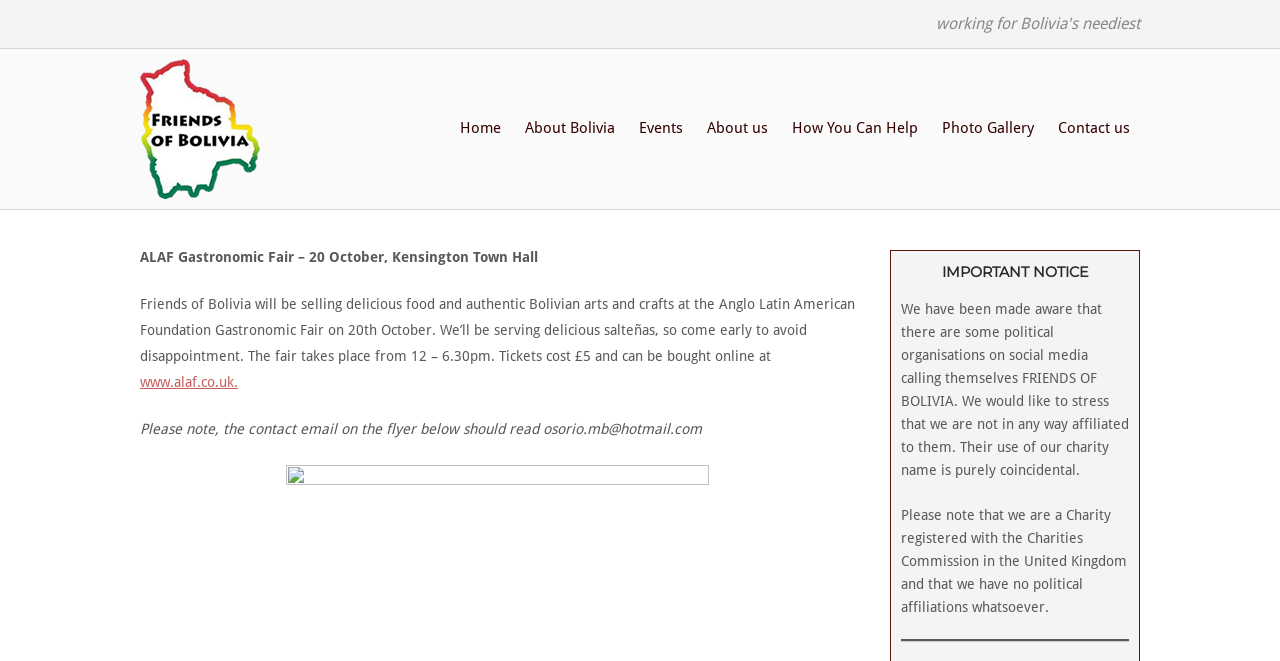Provide a short, one-word or phrase answer to the question below:
What is the purpose of the event?

Selling food and crafts